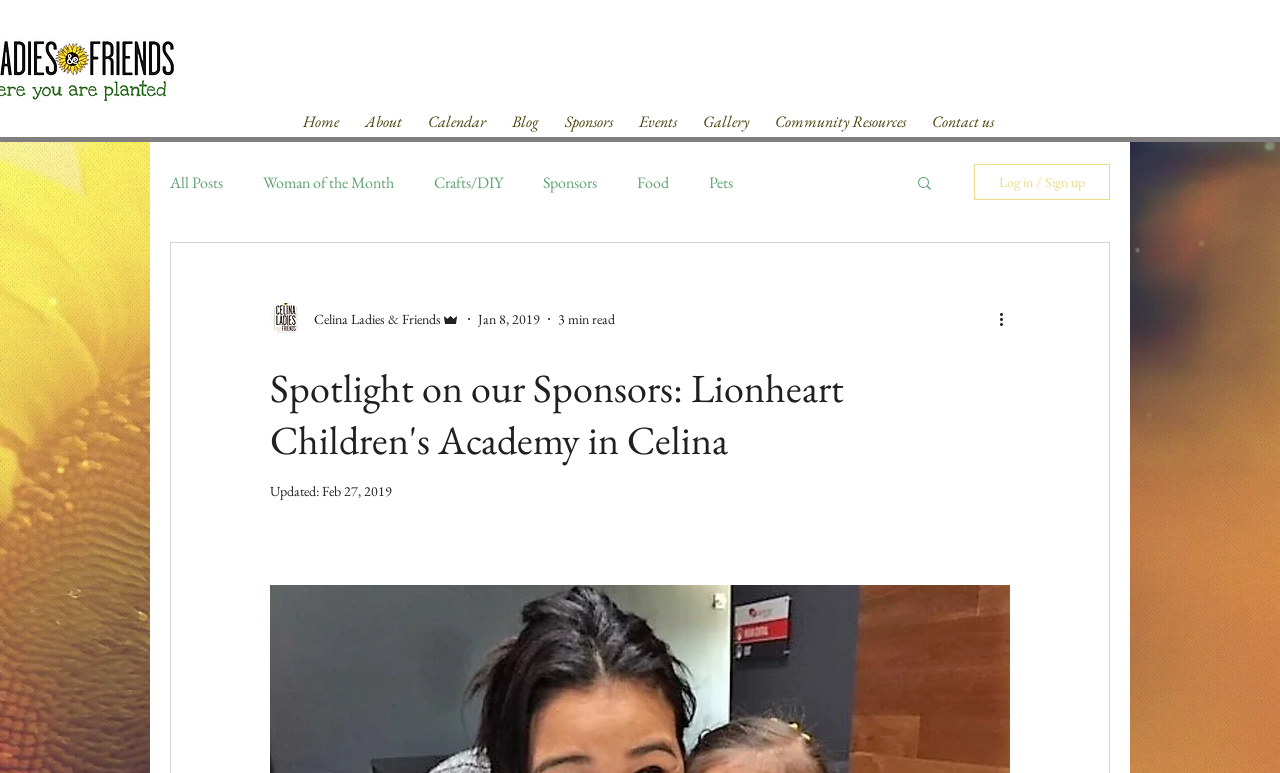Identify the bounding box coordinates necessary to click and complete the given instruction: "Search for something".

[0.715, 0.225, 0.73, 0.252]